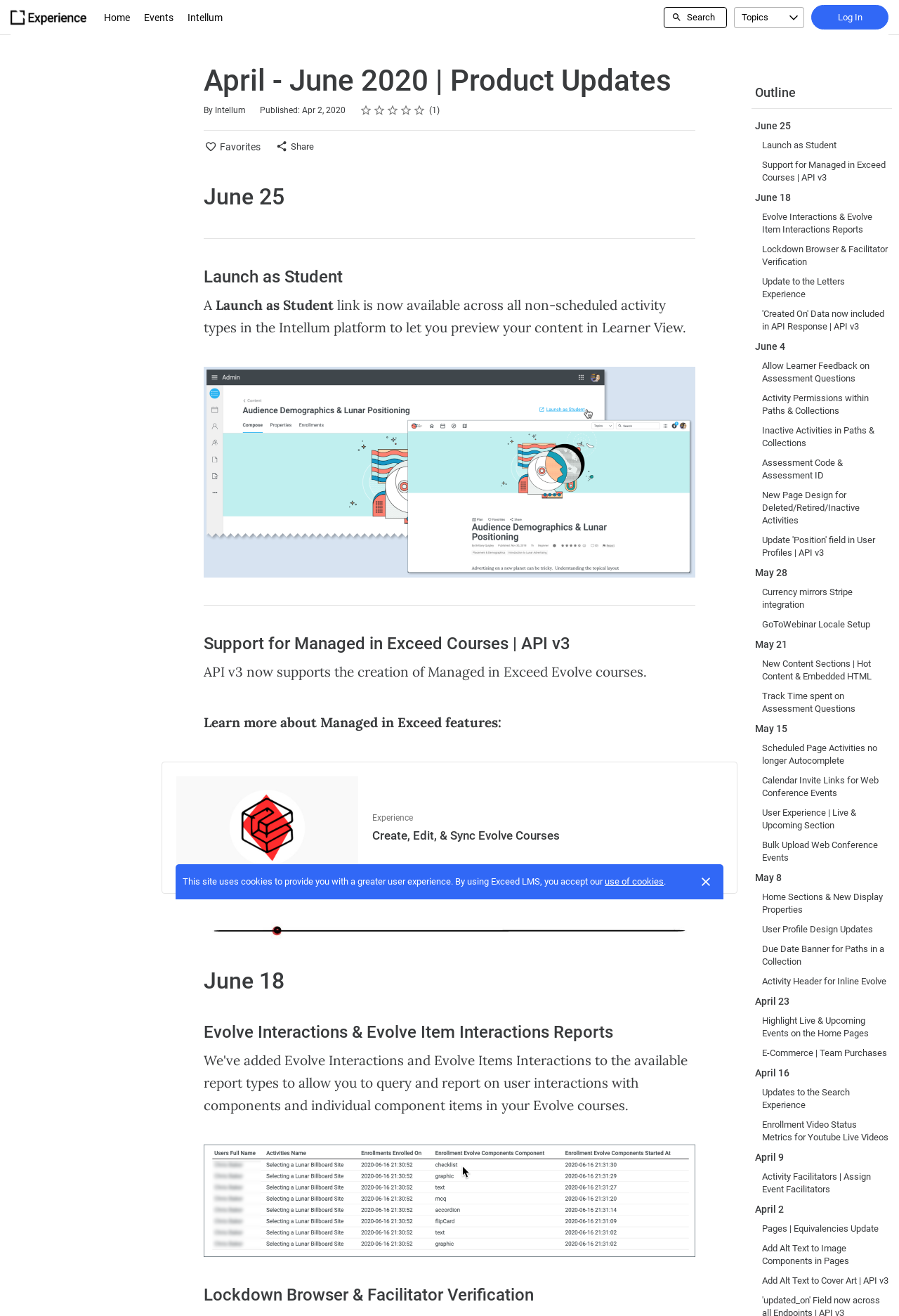Identify and provide the text of the main header on the webpage.

April - June 2020 | Product Updates